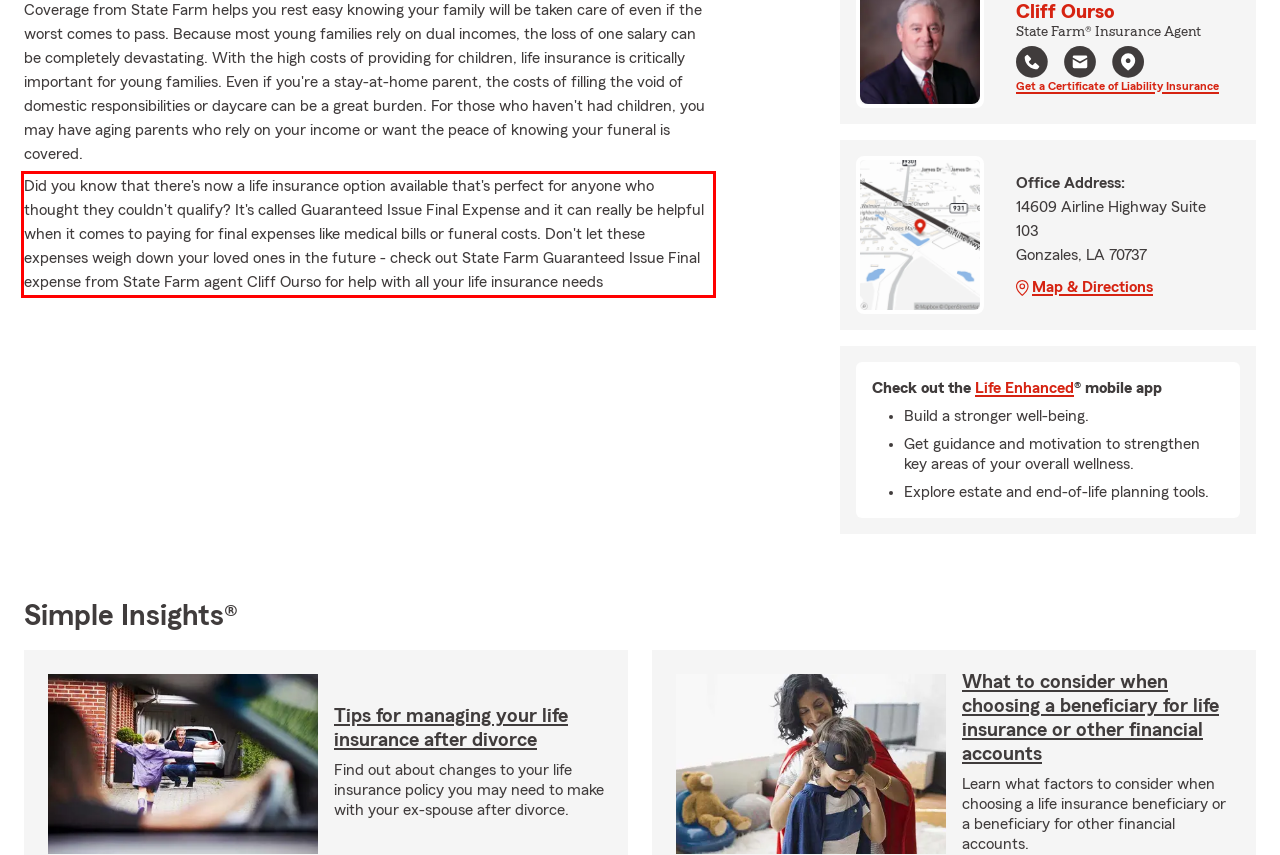Please extract the text content from the UI element enclosed by the red rectangle in the screenshot.

Did you know that there's now a life insurance option available that's perfect for anyone who thought they couldn't qualify? It's called Guaranteed Issue Final Expense and it can really be helpful when it comes to paying for final expenses like medical bills or funeral costs. Don't let these expenses weigh down your loved ones in the future - check out State Farm Guaranteed Issue Final expense from State Farm agent Cliff Ourso for help with all your life insurance needs